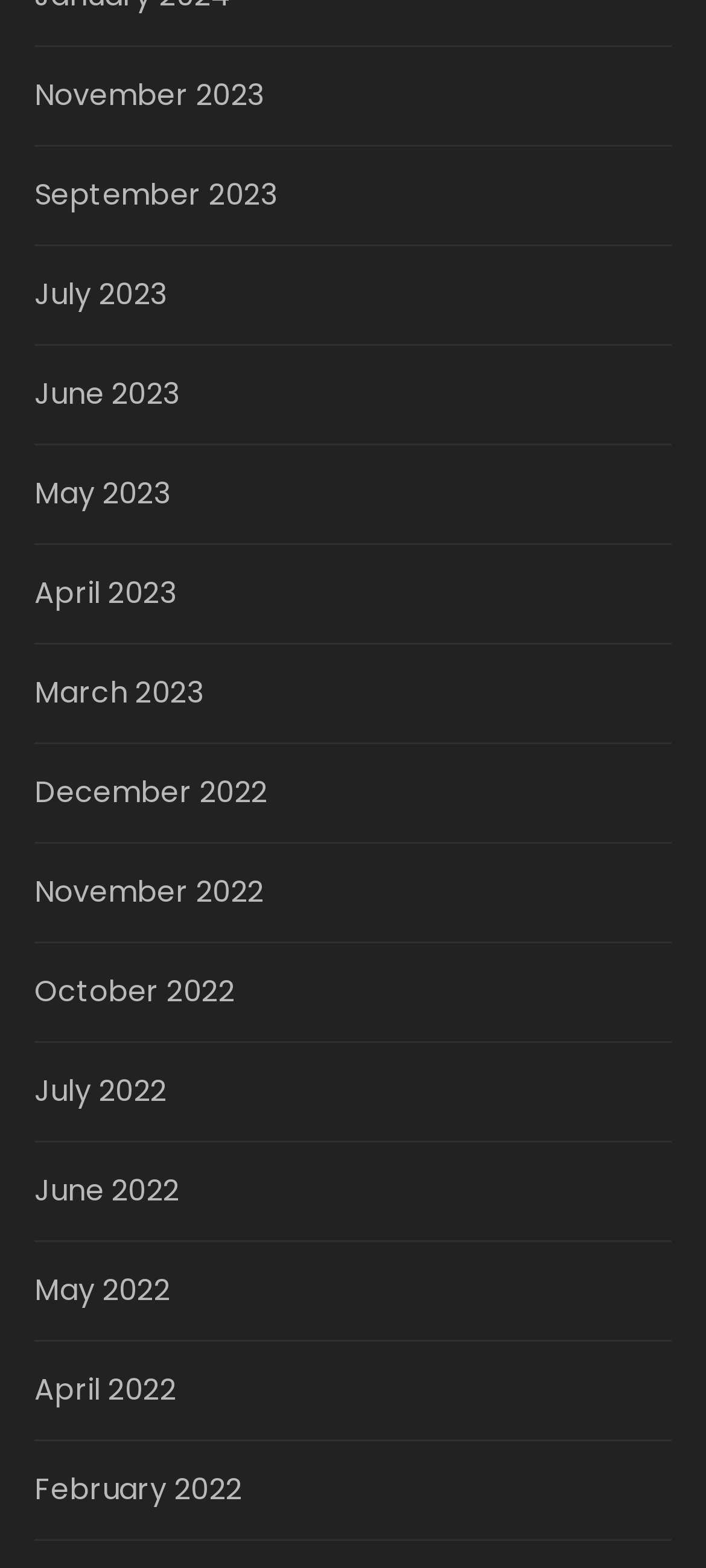What is the vertical position of the link 'June 2023' relative to the link 'May 2023'?
Based on the visual content, answer with a single word or a brief phrase.

above